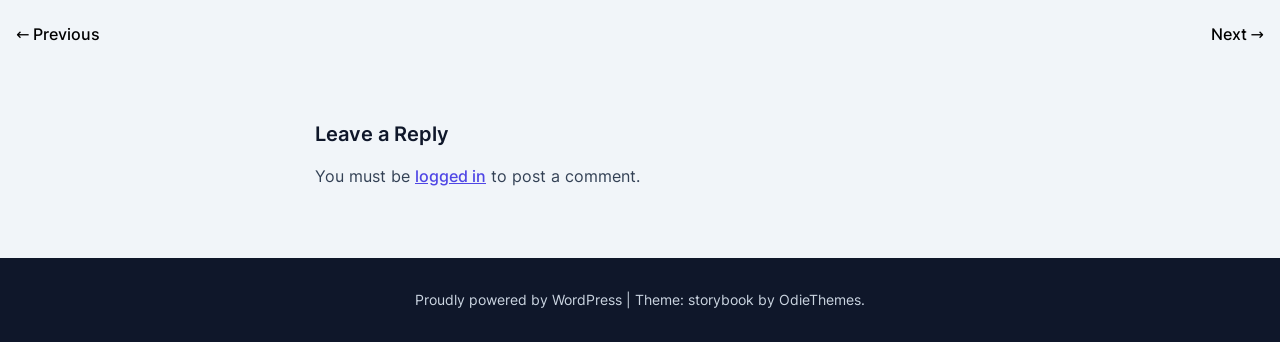Using the element description provided, determine the bounding box coordinates in the format (top-left x, top-left y, bottom-right x, bottom-right y). Ensure that all values are floating point numbers between 0 and 1. Element description: OdieThemes

[0.609, 0.85, 0.673, 0.9]